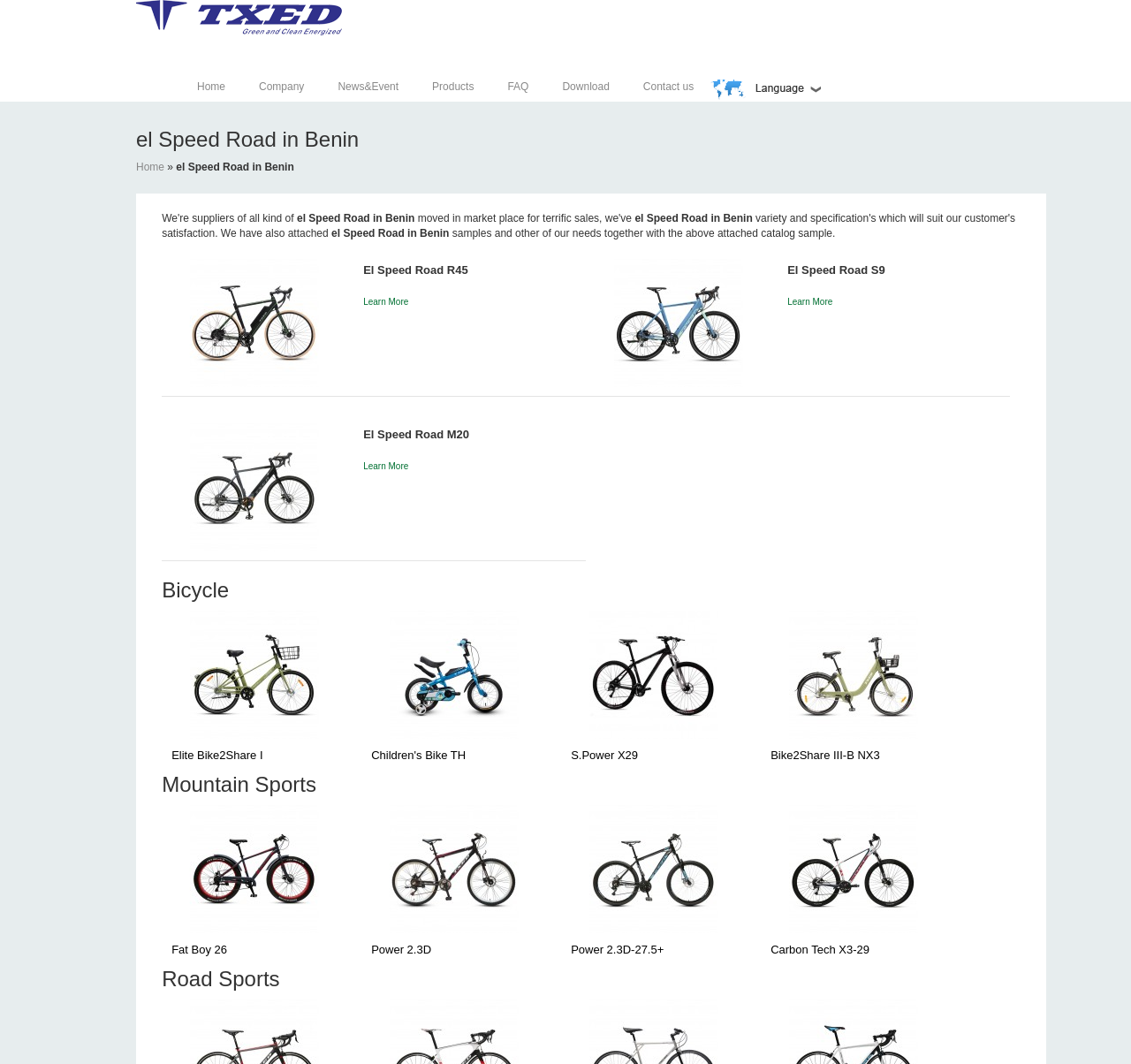Given the description: "Home", determine the bounding box coordinates of the UI element. The coordinates should be formatted as four float numbers between 0 and 1, [left, top, right, bottom].

[0.174, 0.076, 0.199, 0.087]